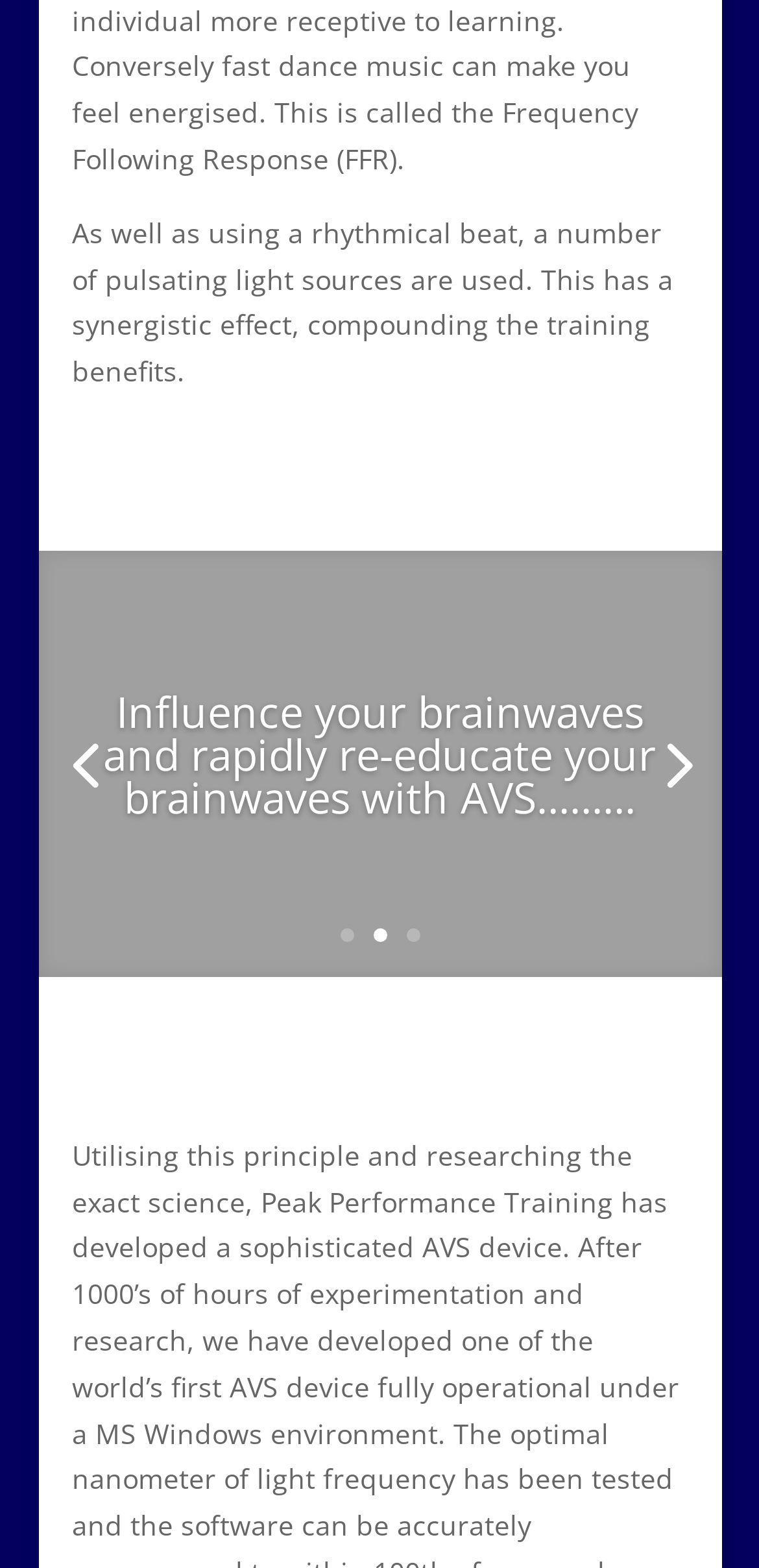Provide the bounding box coordinates of the HTML element this sentence describes: "Next".

[0.827, 0.457, 0.95, 0.517]